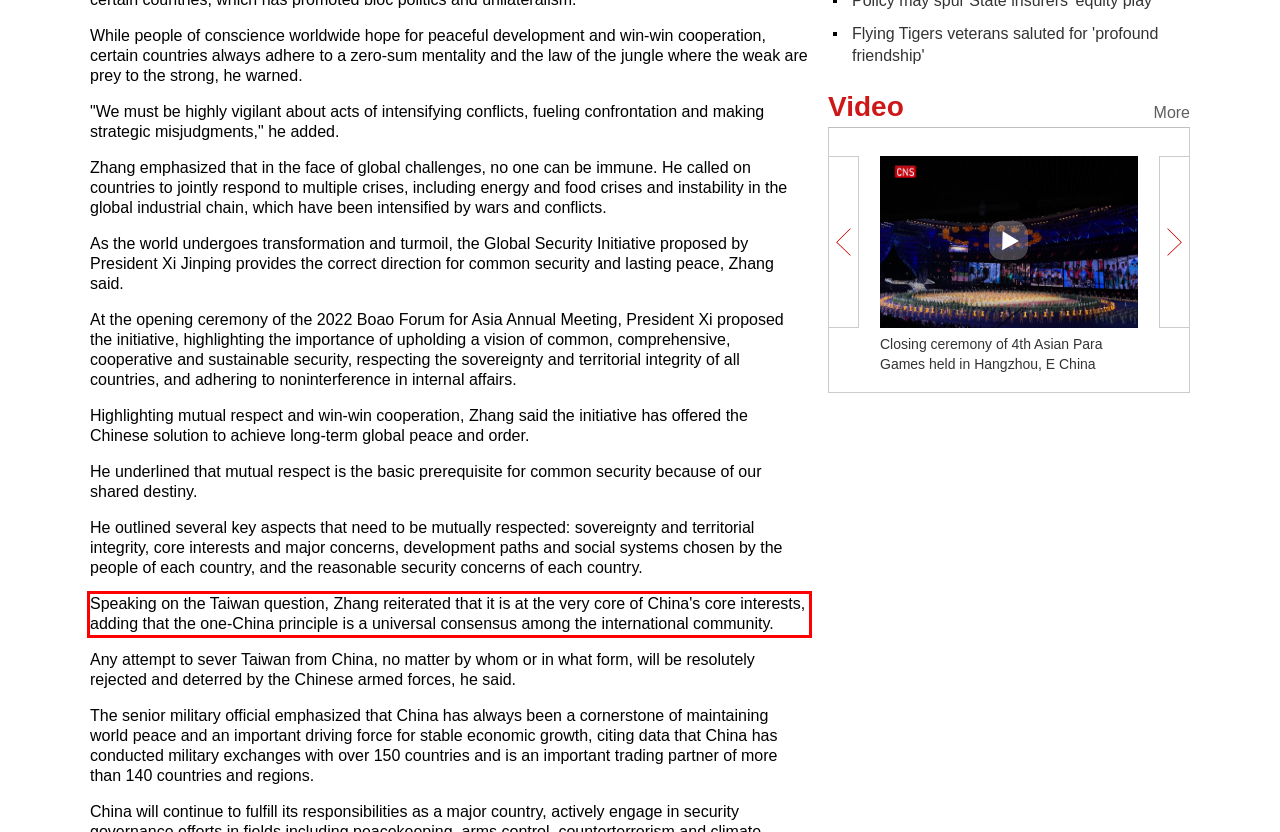Please perform OCR on the text within the red rectangle in the webpage screenshot and return the text content.

Speaking on the Taiwan question, Zhang reiterated that it is at the very core of China's core interests, adding that the one-China principle is a universal consensus among the international community.